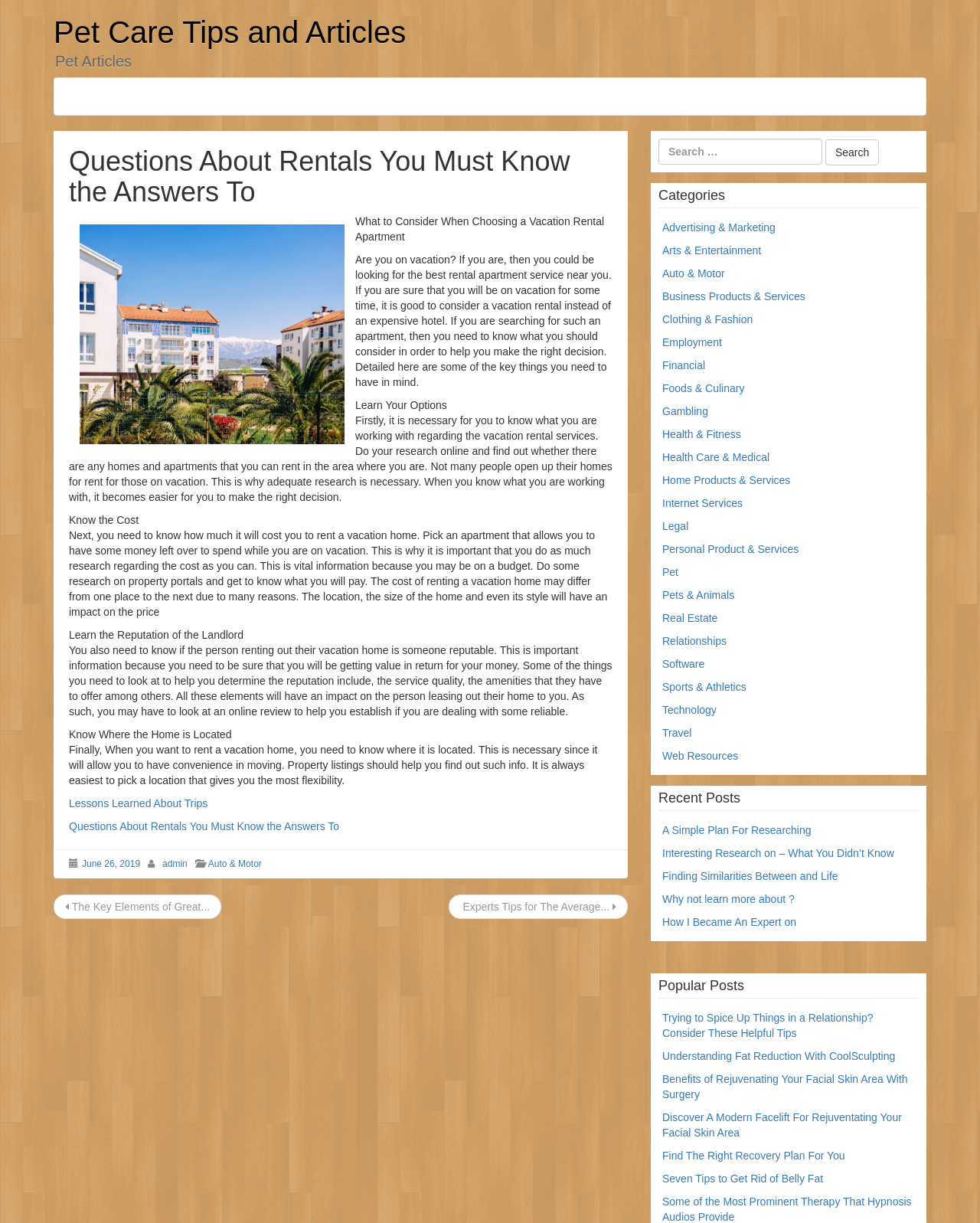Provide a thorough description of the webpage's content and layout.

This webpage is about pet care tips and articles, with a focus on questions about rentals. At the top, there is a heading "Pet Care Tips and Articles" followed by a link with the same text. Below this, there is a main section that contains an article with the title "Questions About Rentals You Must Know the Answers To". This article is divided into several sections, each with a heading and a block of text. The sections include "What to Consider When Choosing a Vacation Rental Apartment", "Learn Your Options", "Know the Cost", "Learn the Reputation of the Landlord", and "Know Where the Home is Located". There is also an image in the article.

To the right of the main section, there is a search bar with a button labeled "Search". Below this, there are several headings and links, including "Categories", "Recent Posts", and "Popular Posts". The "Categories" section lists various topics, such as "Advertising & Marketing", "Arts & Entertainment", and "Pet". The "Recent Posts" section lists several article titles, and the "Popular Posts" section lists more article titles, including "Trying to Spice Up Things in a Relationship? Consider These Helpful Tips" and "Seven Tips to Get Rid of Belly Fat".

At the bottom of the page, there is a footer section with links to "June 26, 2019", "admin", and several categories. There is also a "Post navigation" section with links to other articles.